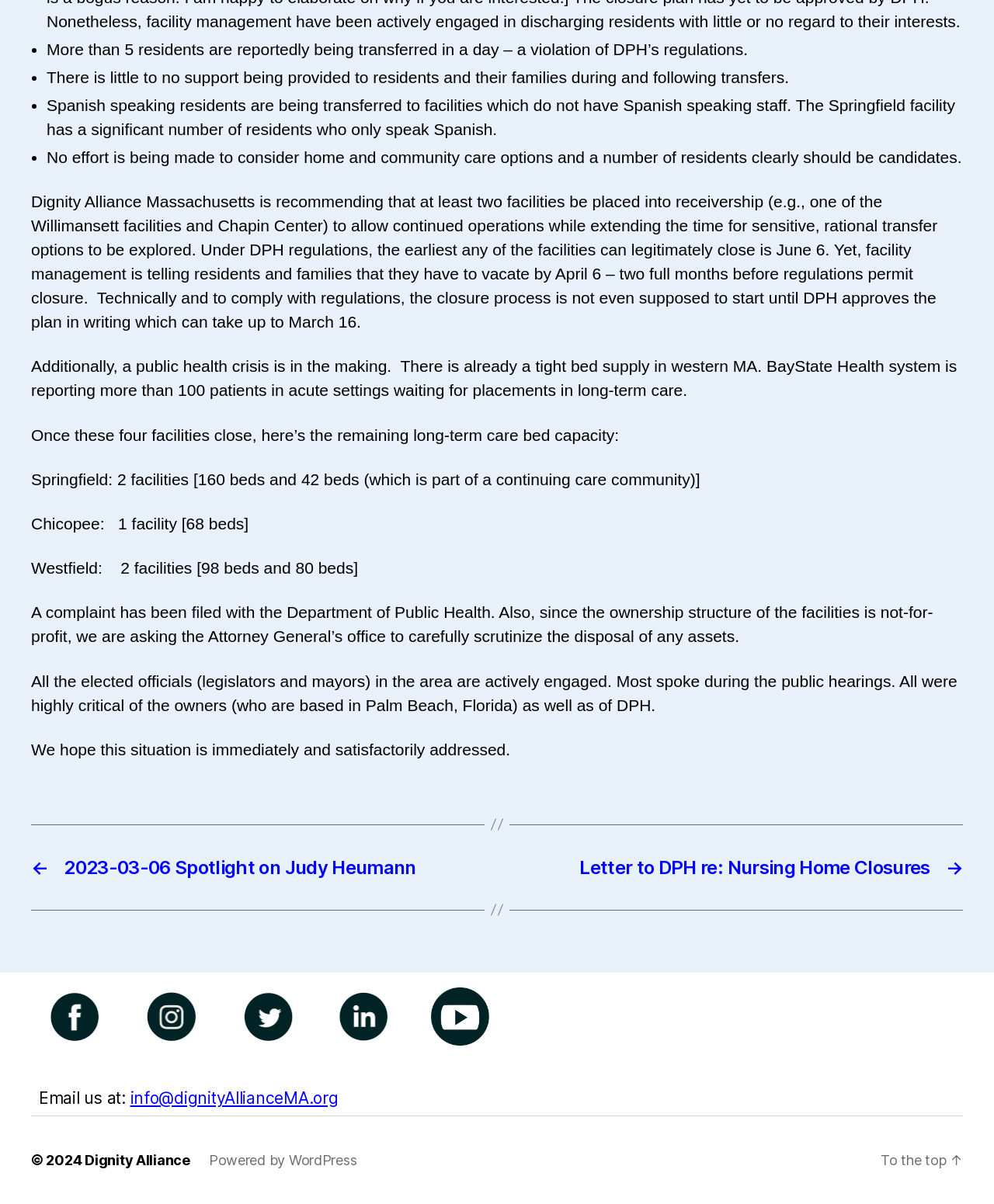Determine the bounding box coordinates of the UI element described below. Use the format (top-left x, top-left y, bottom-right x, bottom-right y) with floating point numbers between 0 and 1: Powered by WordPress

[0.21, 0.957, 0.359, 0.97]